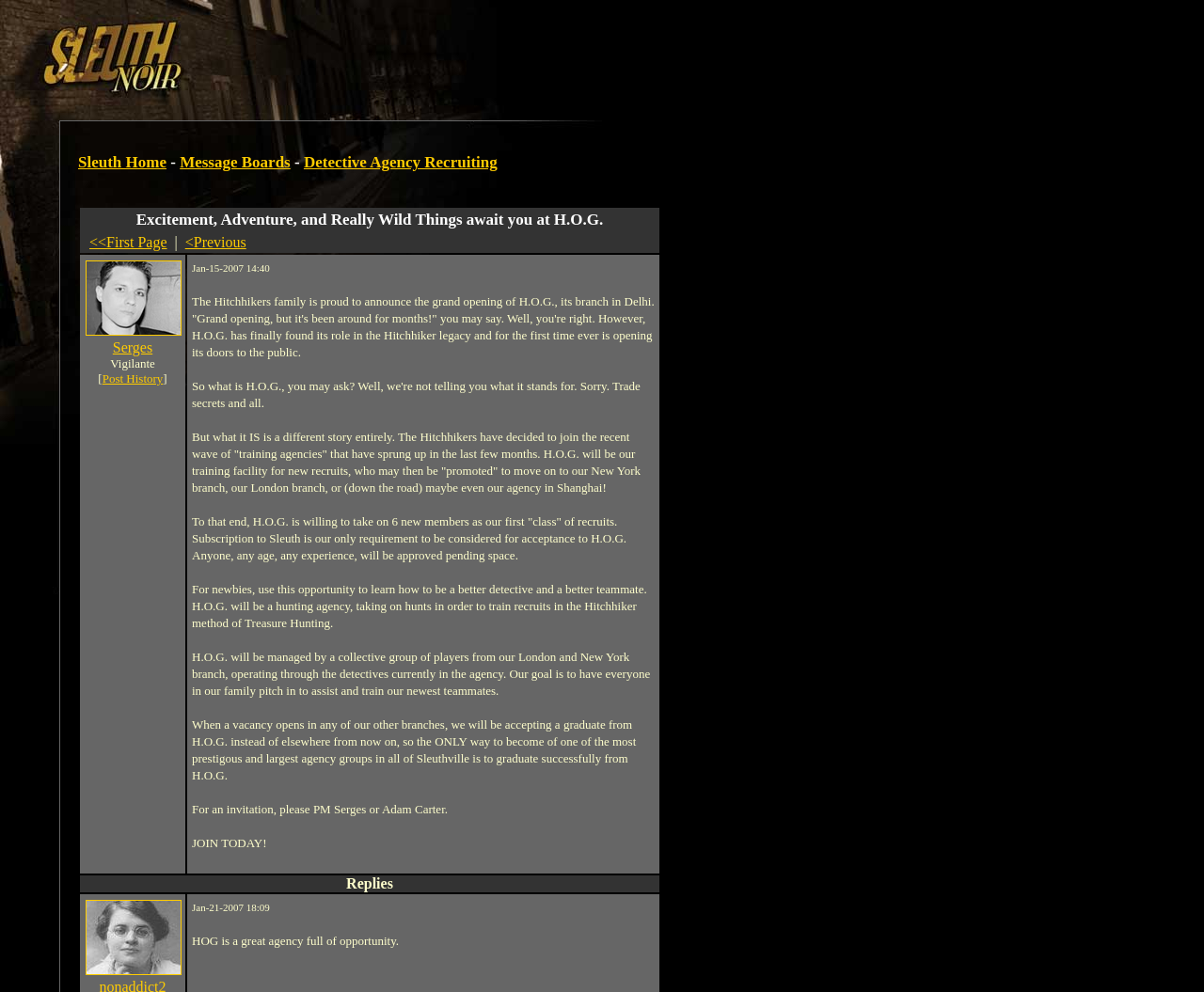Please identify the webpage's heading and generate its text content.

Sleuth Home - Message Boards - Detective Agency Recruiting